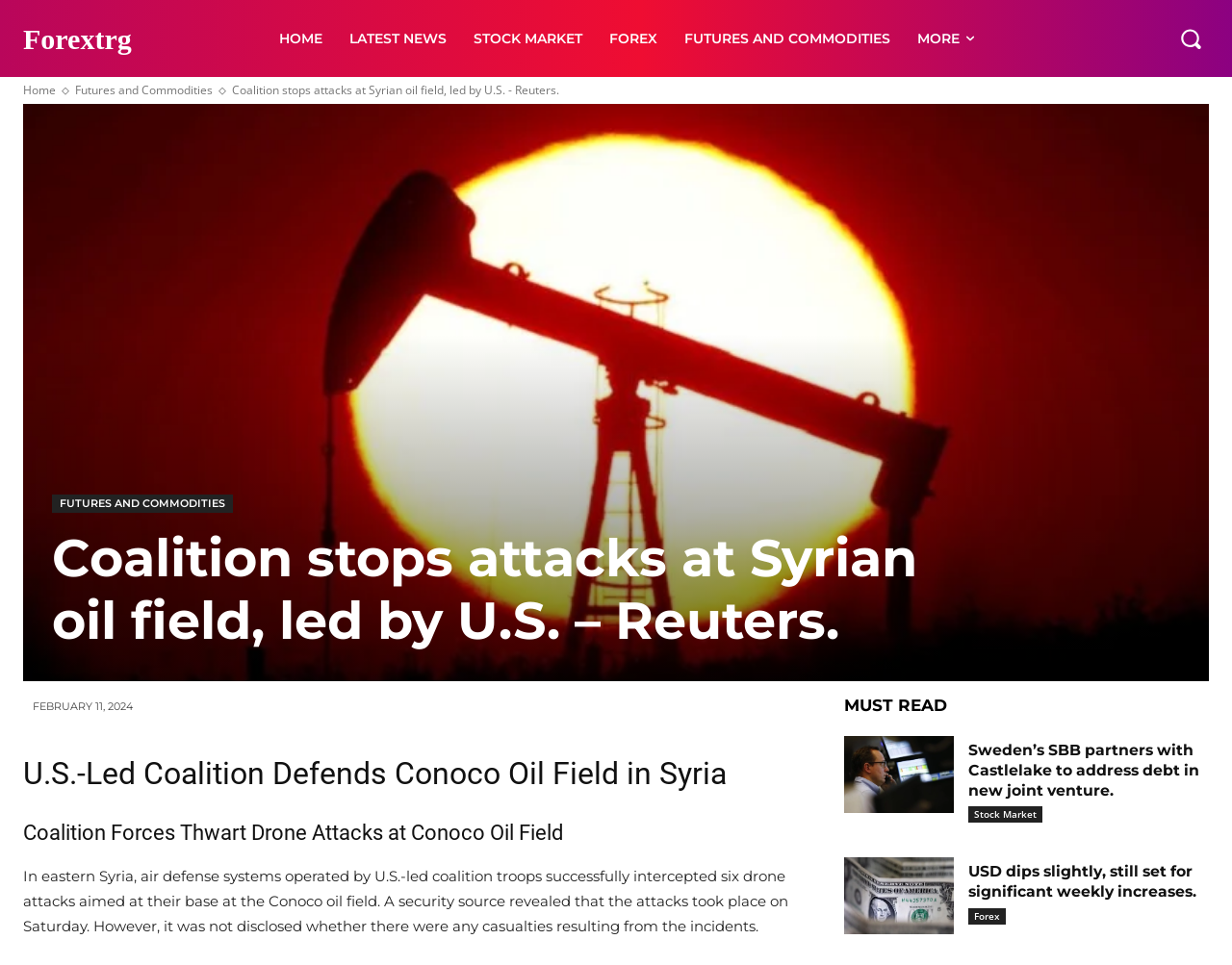What type of content is available on the website?
Look at the screenshot and respond with one word or a short phrase.

News, Forex, Stock Market, Futures and Commodities